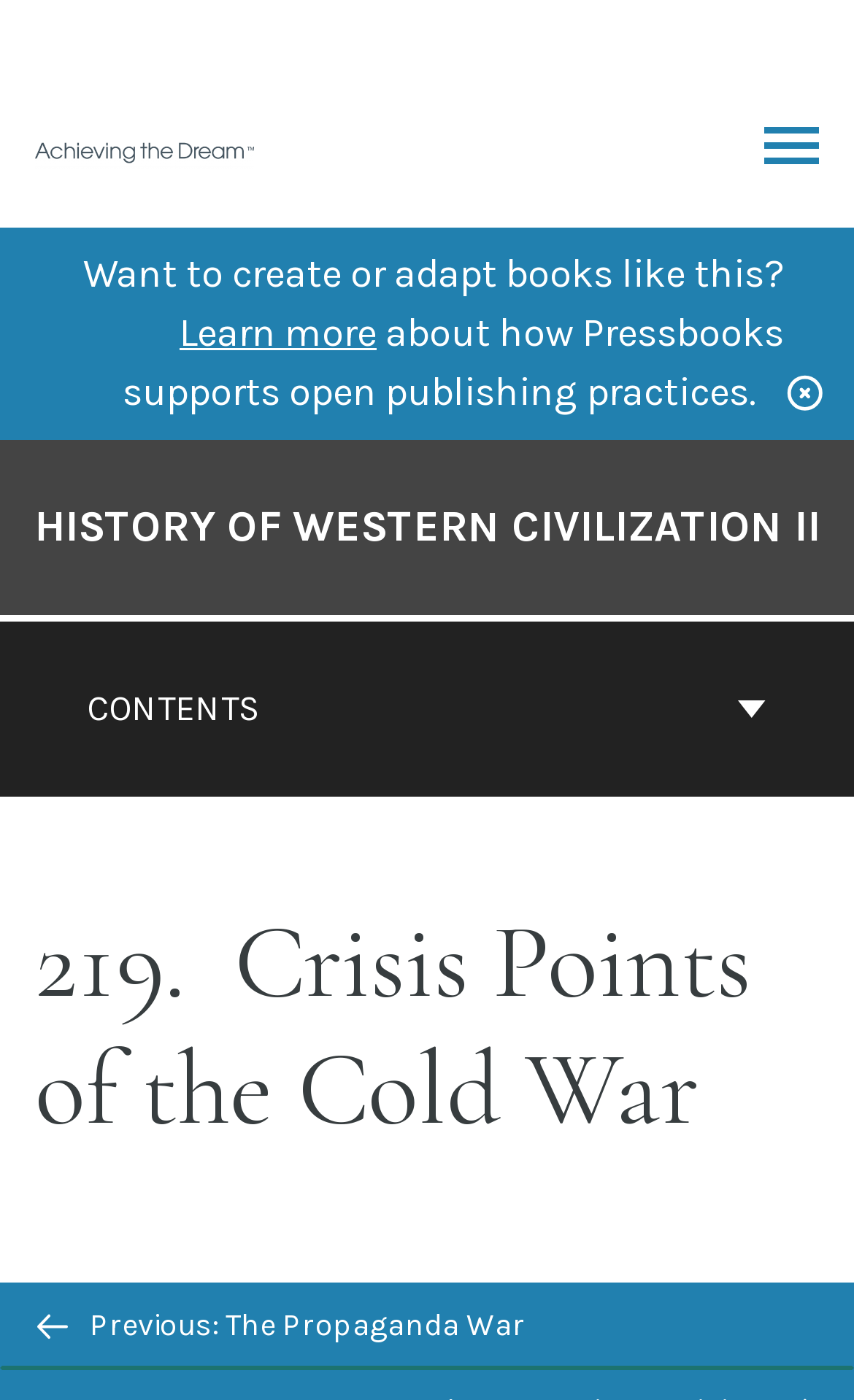Please provide the main heading of the webpage content.

HISTORY OF WESTERN CIVILIZATION II